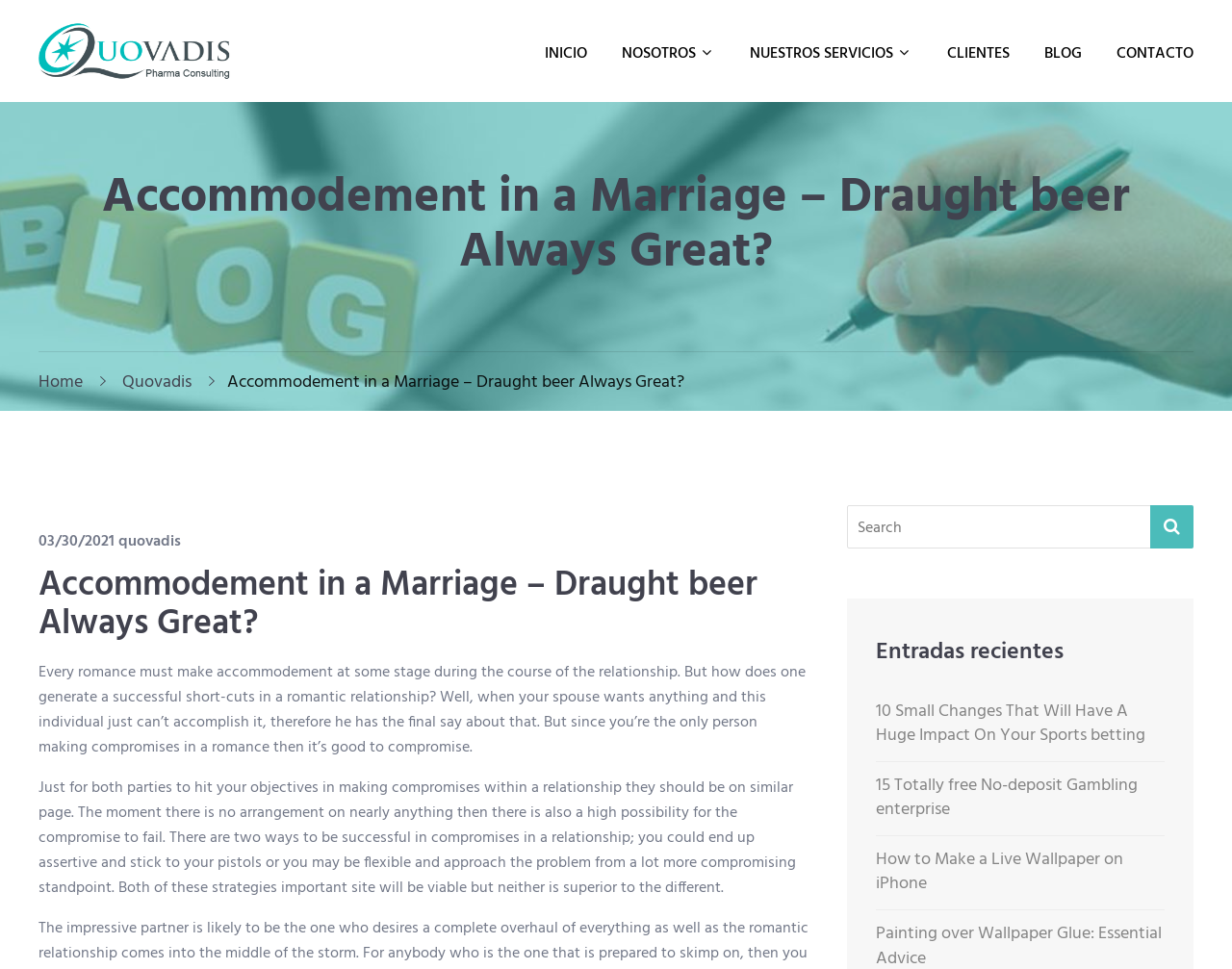Locate the bounding box of the UI element described by: "over the summer" in the given webpage screenshot.

None